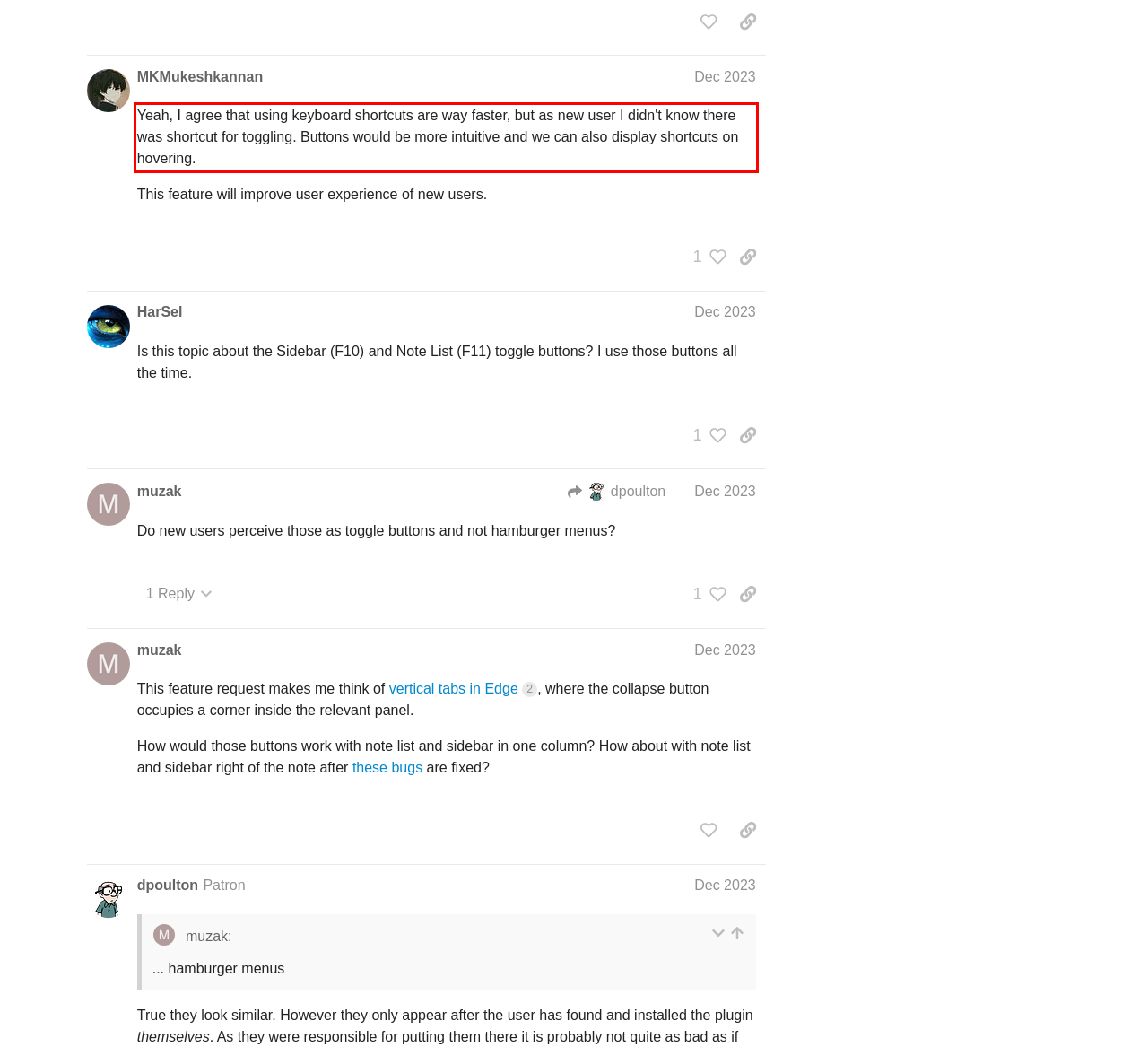Please recognize and transcribe the text located inside the red bounding box in the webpage image.

Yeah, I agree that using keyboard shortcuts are way faster, but as new user I didn't know there was shortcut for toggling. Buttons would be more intuitive and we can also display shortcuts on hovering.